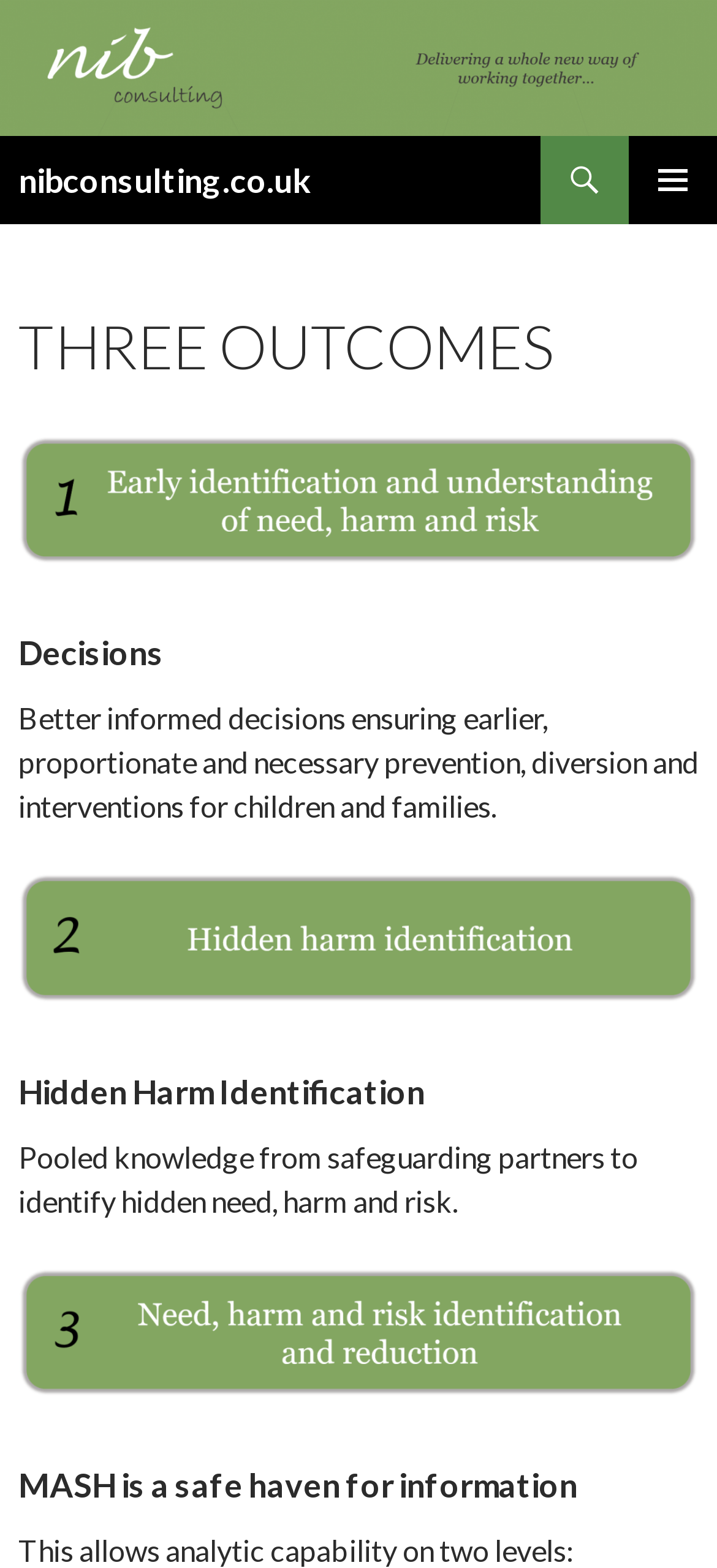What is the main purpose of the webpage?
With the help of the image, please provide a detailed response to the question.

Based on the webpage content, it appears that the main purpose of the webpage is to facilitate better informed decisions, specifically in the context of ensuring earlier, proportionate, and necessary prevention, diversion, and interventions for children and families.